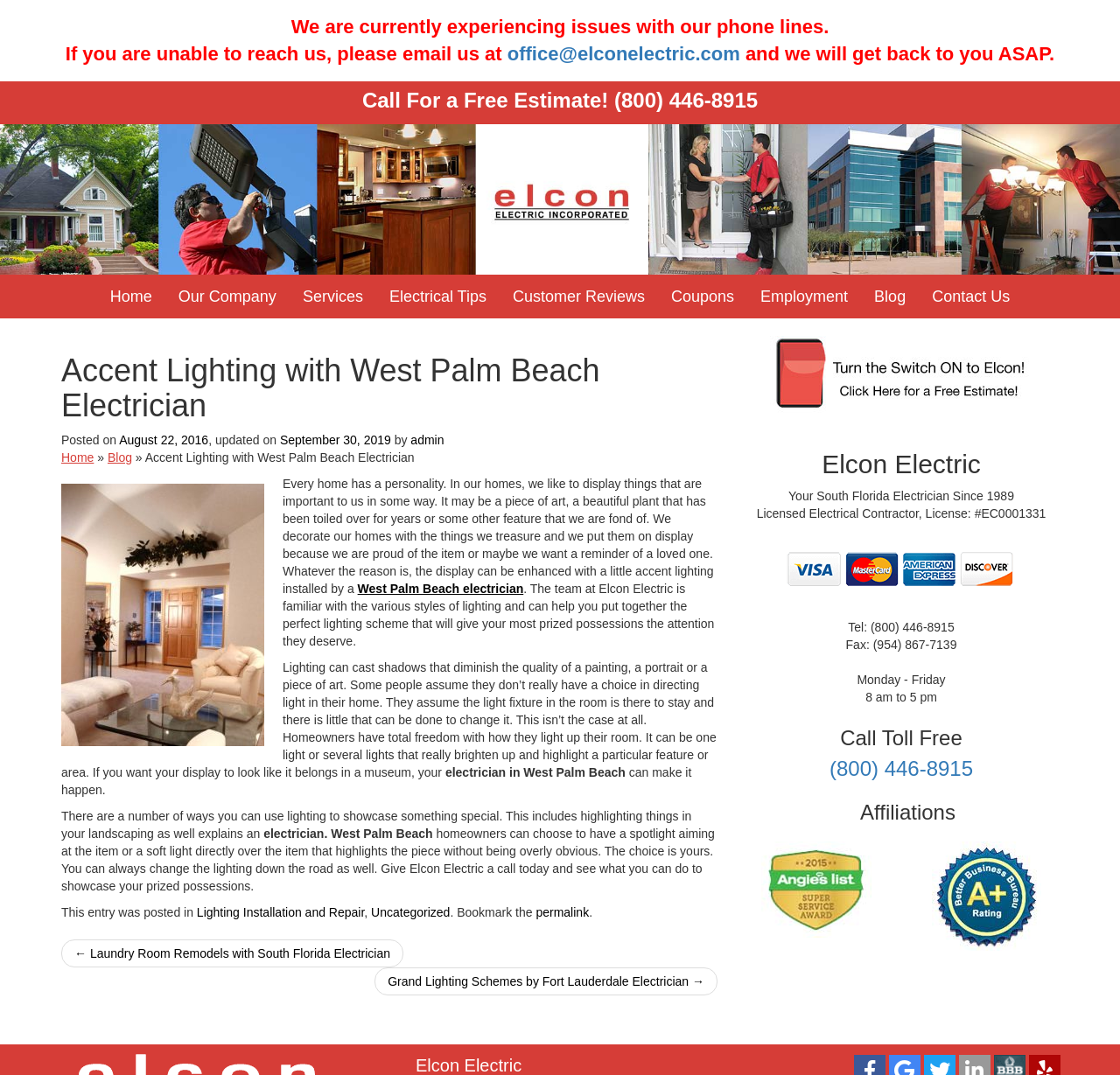What is the email address to contact the electrician company?
Please respond to the question with as much detail as possible.

I found the email address by looking at the top of the webpage, where it says 'If you are unable to reach us, please email us at office@elconelectric.com'.